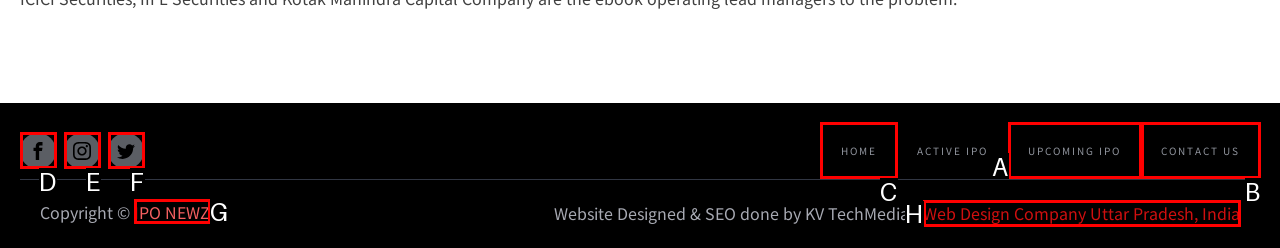Identify the correct UI element to click to follow this instruction: Go to HOME
Respond with the letter of the appropriate choice from the displayed options.

C